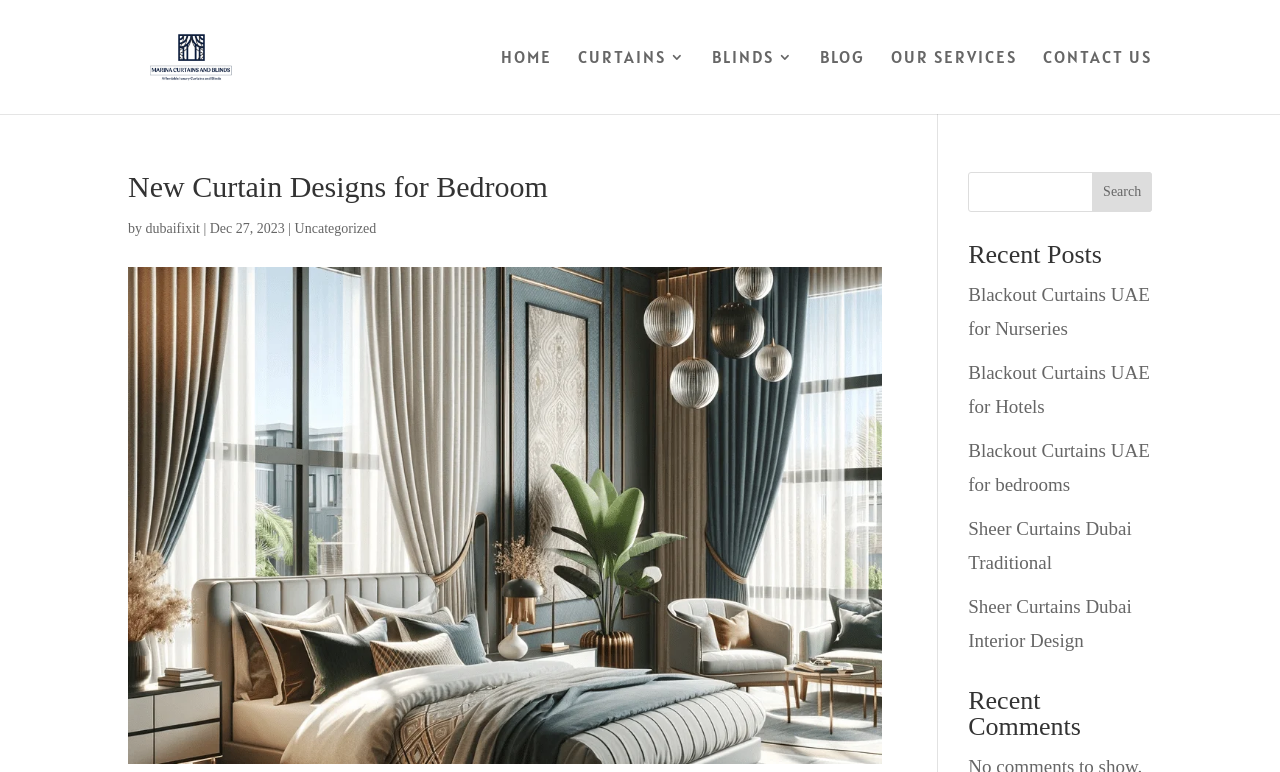Provide the bounding box coordinates for the UI element described in this sentence: "Our Services". The coordinates should be four float values between 0 and 1, i.e., [left, top, right, bottom].

[0.696, 0.065, 0.795, 0.148]